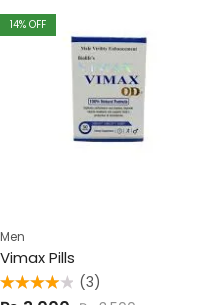What is the original price of the product?
Based on the screenshot, provide a one-word or short-phrase response.

₨ 3,500